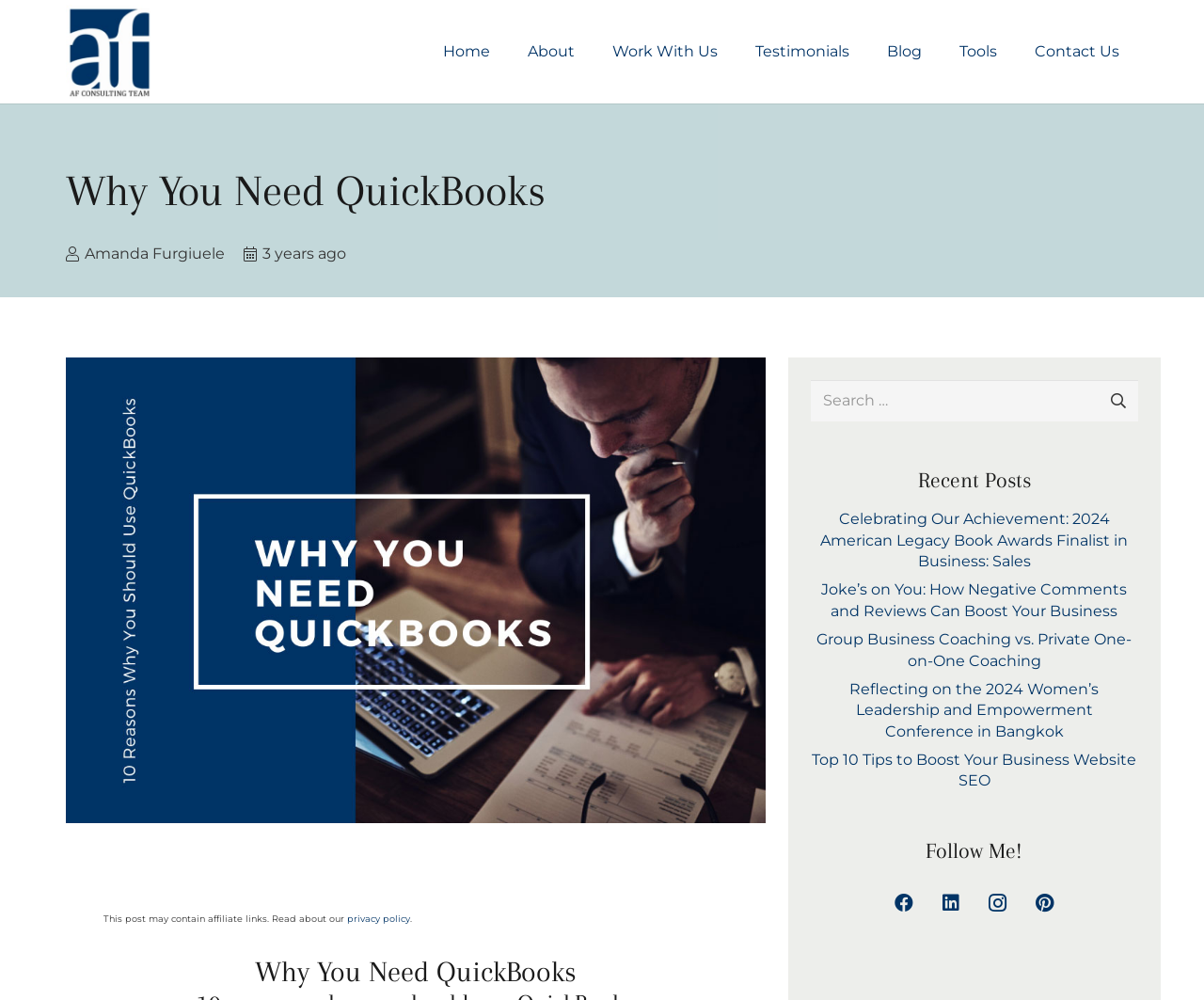Use the details in the image to answer the question thoroughly: 
What is the purpose of the search box?

I inferred the purpose of the search box by looking at the static text element with the bounding box coordinates [0.673, 0.382, 0.716, 0.427], which contains the text 'Search for:', and the search box element with the bounding box coordinates [0.673, 0.38, 0.945, 0.422].